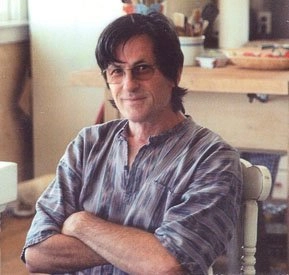Describe every aspect of the image in depth.

The image features a contemplative figure with dark hair and glasses, seated casually with arms crossed. He appears to be in a creative workspace, likely reflecting a connection to the arts or literature. This image could represent Richard Denner, whose works include poetry and print publications, reflecting a deep involvement in the literary scene, particularly during the 1960s and 1970s. Denner's journey includes notable influences from various avant-garde poets and a unique approach to poetry, complemented by his background in publishing and a passion for printing. His life story ties closely with the cultural and artistic movements of Berkeley, making this image emblematic of his contributions to the literary world.